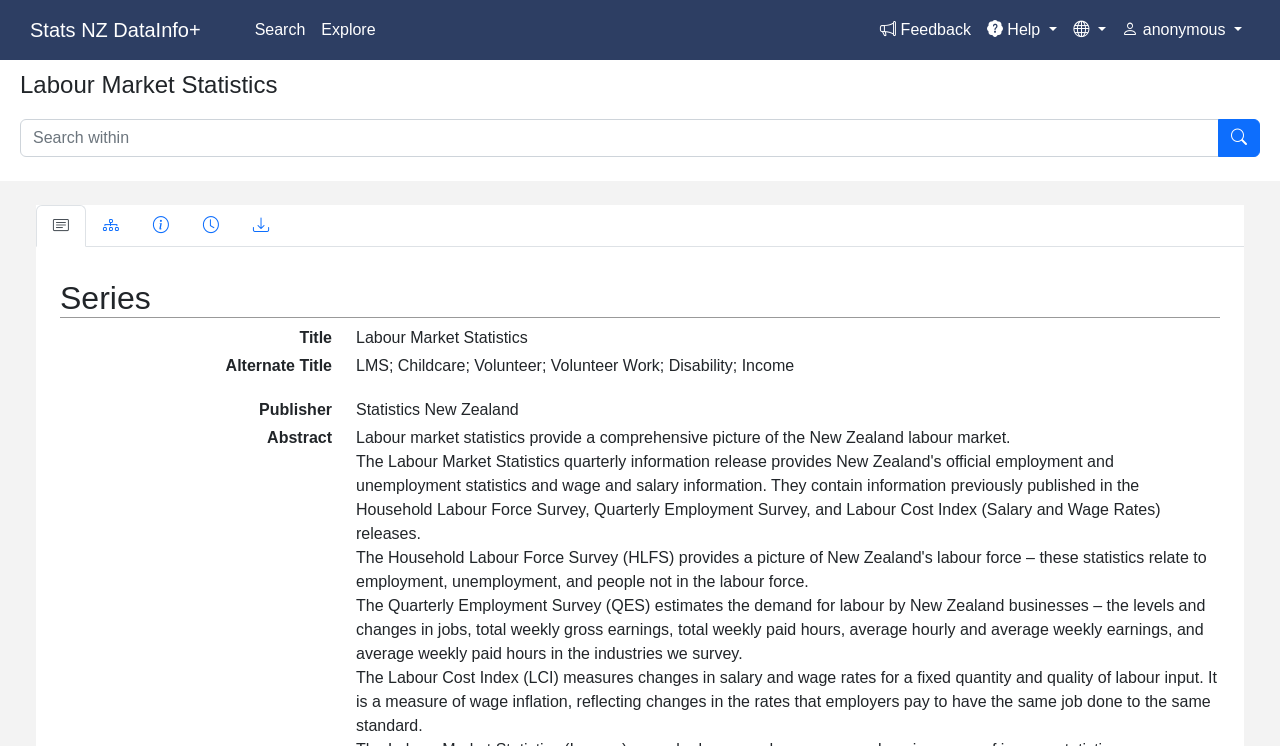Identify the bounding box for the UI element described as: "aria-label="Search"". Ensure the coordinates are four float numbers between 0 and 1, formatted as [left, top, right, bottom].

[0.952, 0.159, 0.984, 0.21]